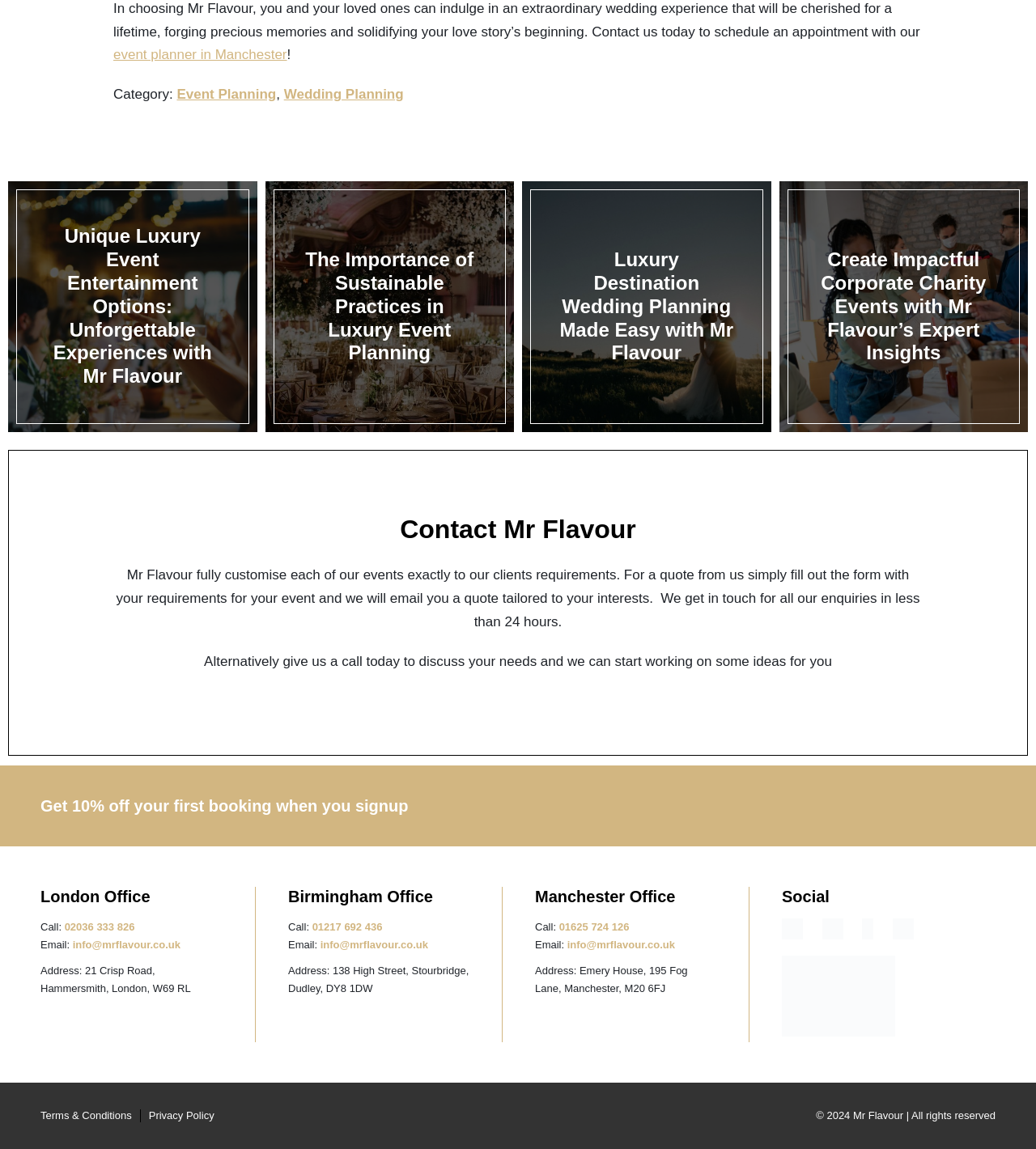Please find the bounding box coordinates of the element that must be clicked to perform the given instruction: "Get a quote for an event". The coordinates should be four float numbers from 0 to 1, i.e., [left, top, right, bottom].

[0.112, 0.494, 0.888, 0.548]